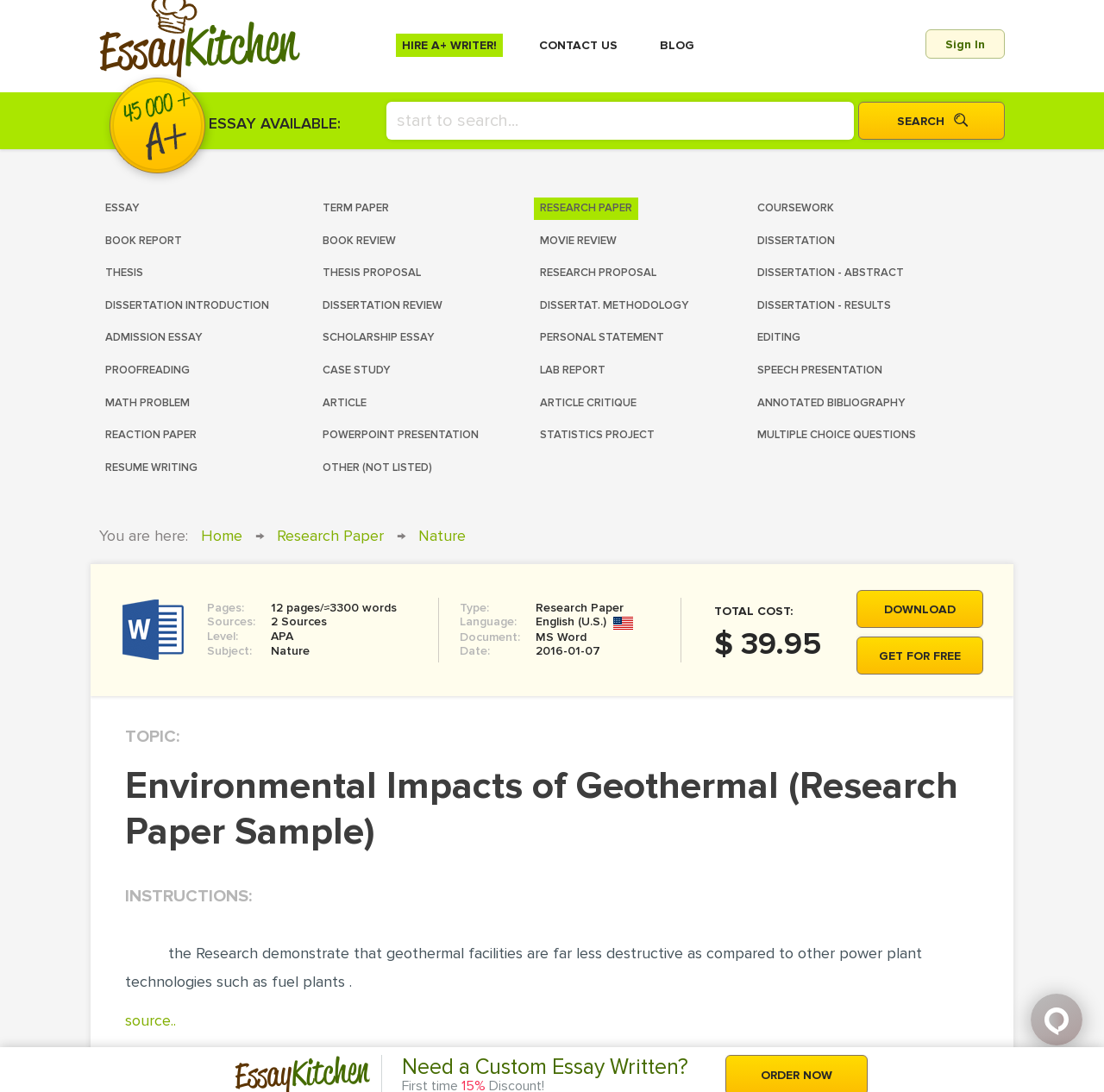Given the content of the image, can you provide a detailed answer to the question?
What is the subject of the research paper?

I determined this answer by looking at the table with the heading 'Subject:' and finding the corresponding value 'Nature' in the table cell.